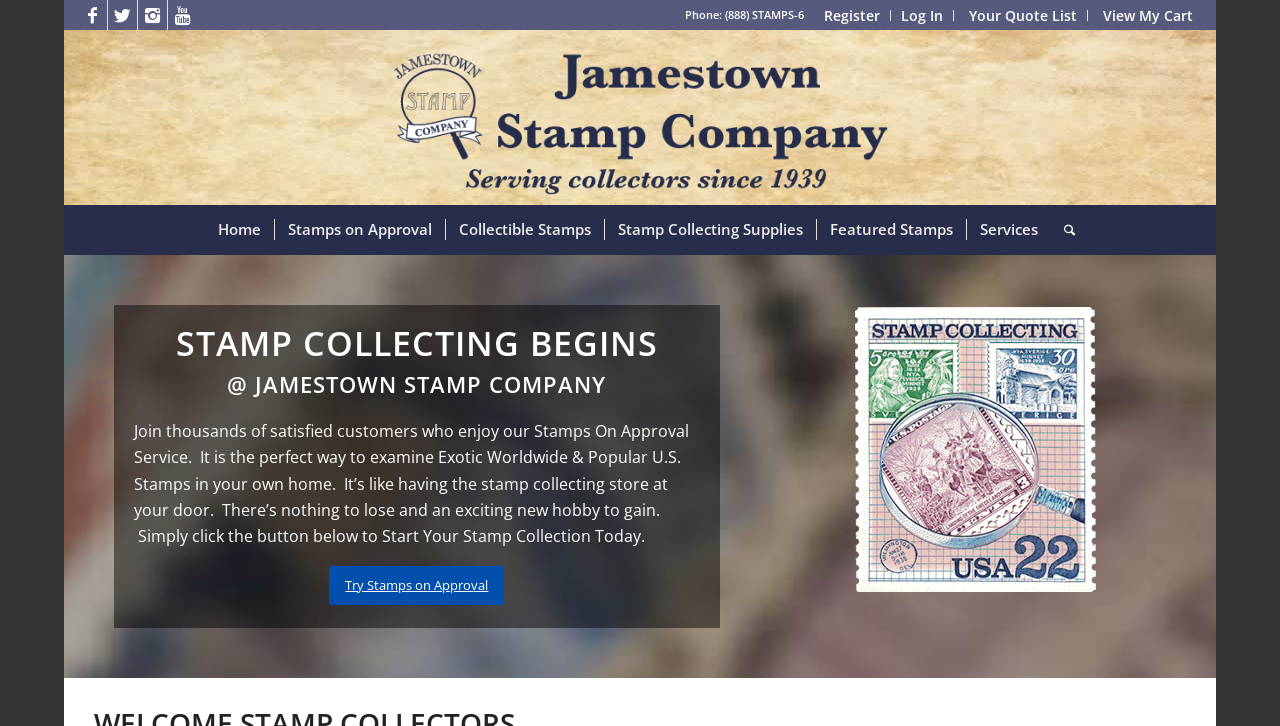Offer an in-depth caption of the entire webpage.

The webpage is about Jamestown Stamp Company, a company that has been helping collectors with stamp collecting since 1939. At the top left corner, there are four hidden links represented by icons. Below these icons, there is a phone number "Phone: (888) STAMPS-6" displayed. 

To the right of the phone number, there is a logo of Jamestown Stamp Company, Inc., which is also a link. Below the logo, there are six links in a row, including "Home", "Stamps on Approval", "Collectible Stamps", "Stamp Collecting Supplies", "Featured Stamps", and "Services". 

The main content of the webpage starts below these links. There is a heading "STAMP COLLECTING BEGINS @ JAMESTOWN STAMP COMPANY" followed by a paragraph of text that describes the Stamps On Approval Service offered by the company. This service allows customers to examine exotic worldwide and popular U.S. stamps in their own home. 

Below the paragraph, there is a call-to-action link "Try Stamps on Approval" that encourages visitors to start their stamp collection. To the right of this link, there is an image of a 1986 US Stamp Collecting Stamp.